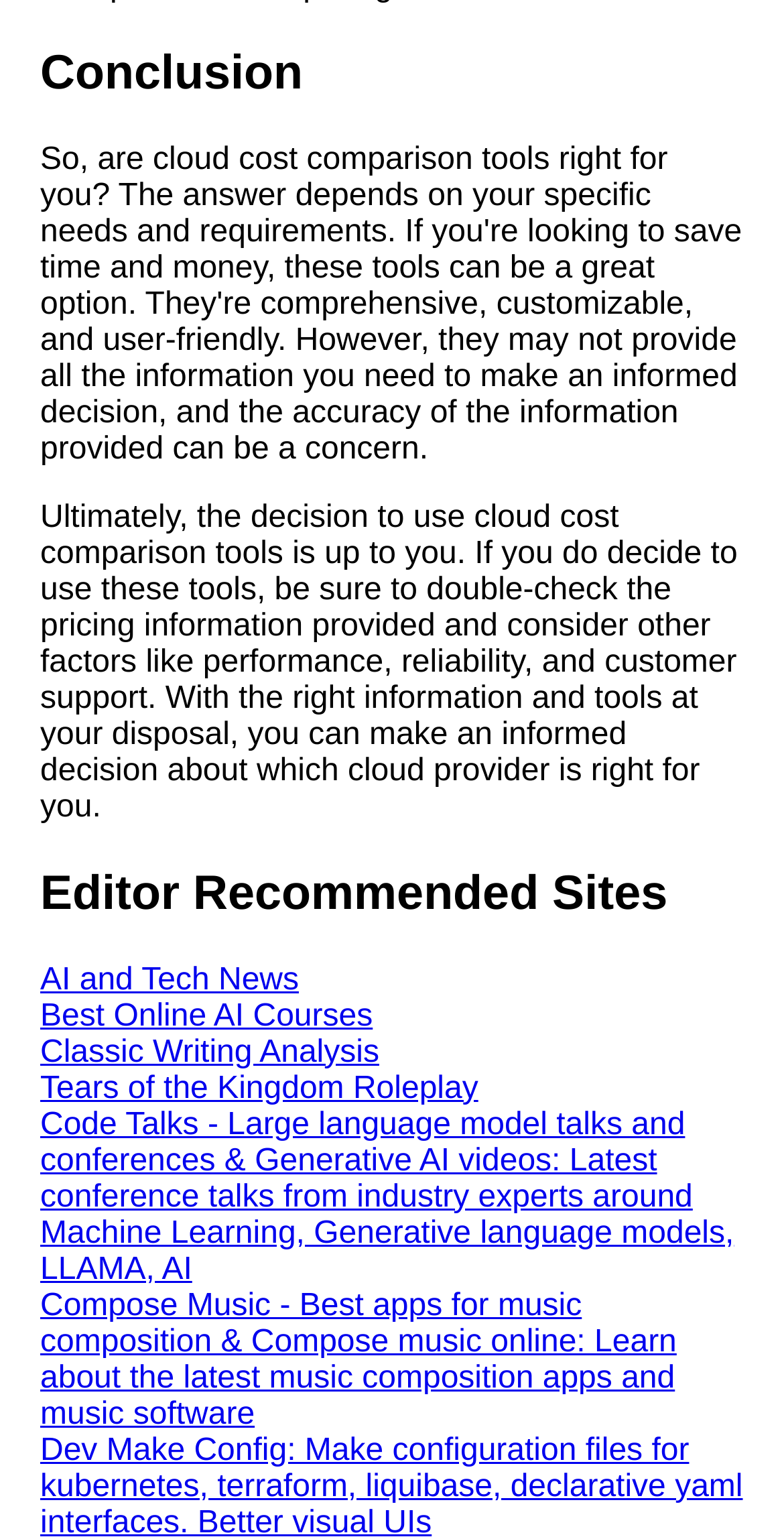Find the bounding box coordinates of the element to click in order to complete this instruction: "Check out the music composition apps and software". The bounding box coordinates must be four float numbers between 0 and 1, denoted as [left, top, right, bottom].

[0.051, 0.837, 0.863, 0.93]